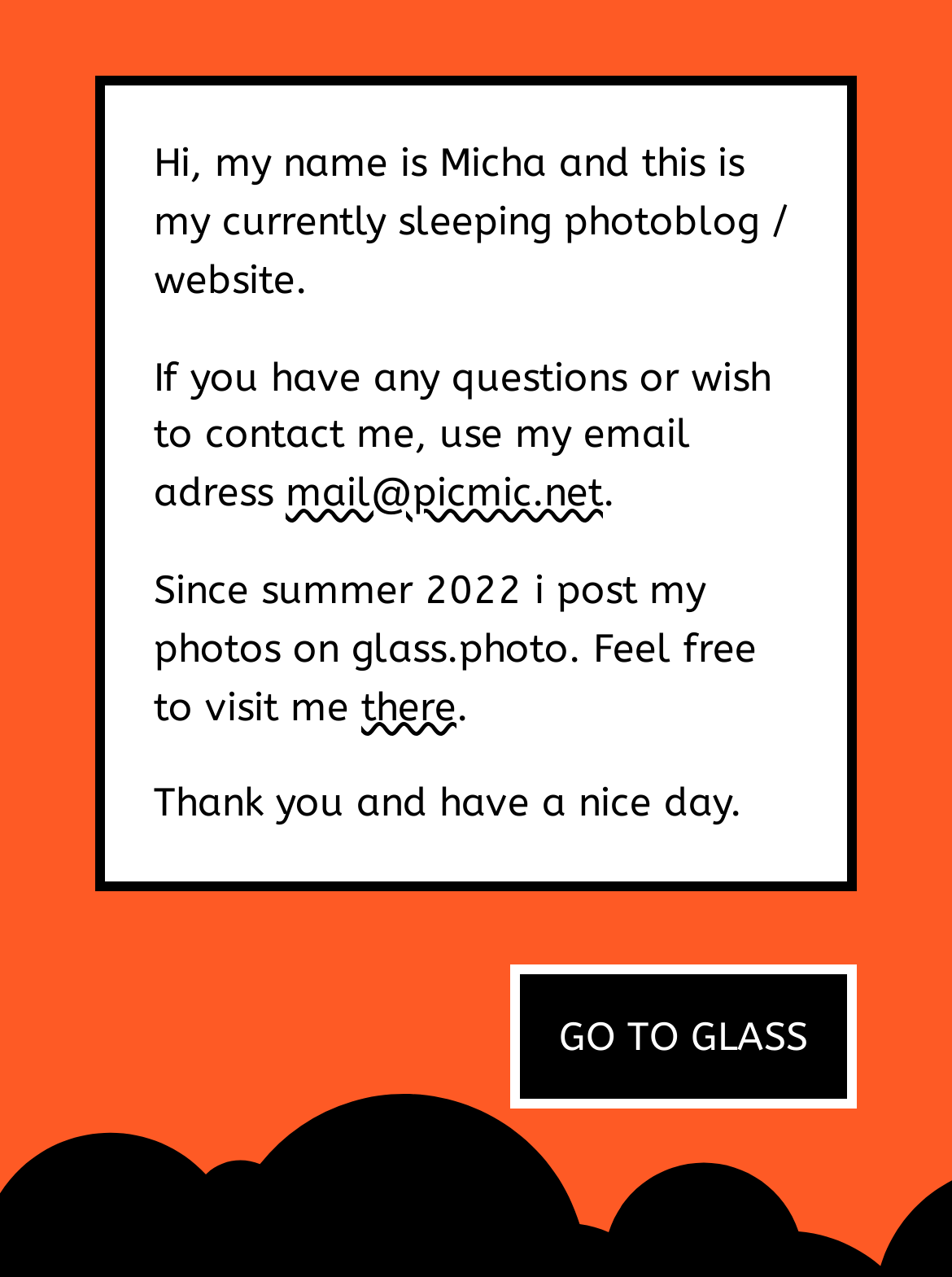Locate the bounding box coordinates of the UI element described by: "there". The bounding box coordinates should consist of four float numbers between 0 and 1, i.e., [left, top, right, bottom].

[0.379, 0.535, 0.479, 0.571]